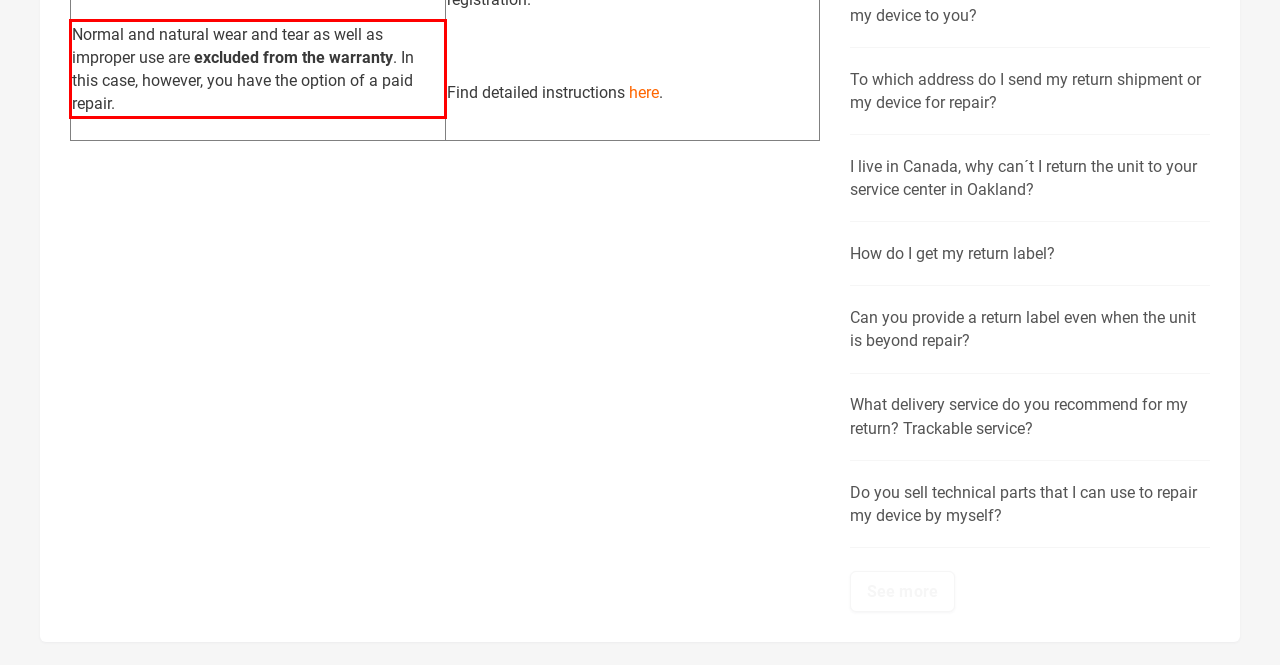Using the provided screenshot of a webpage, recognize the text inside the red rectangle bounding box by performing OCR.

Normal and natural wear and tear as well as improper use are excluded from the warranty. In this case, however, you have the option of a paid repair.